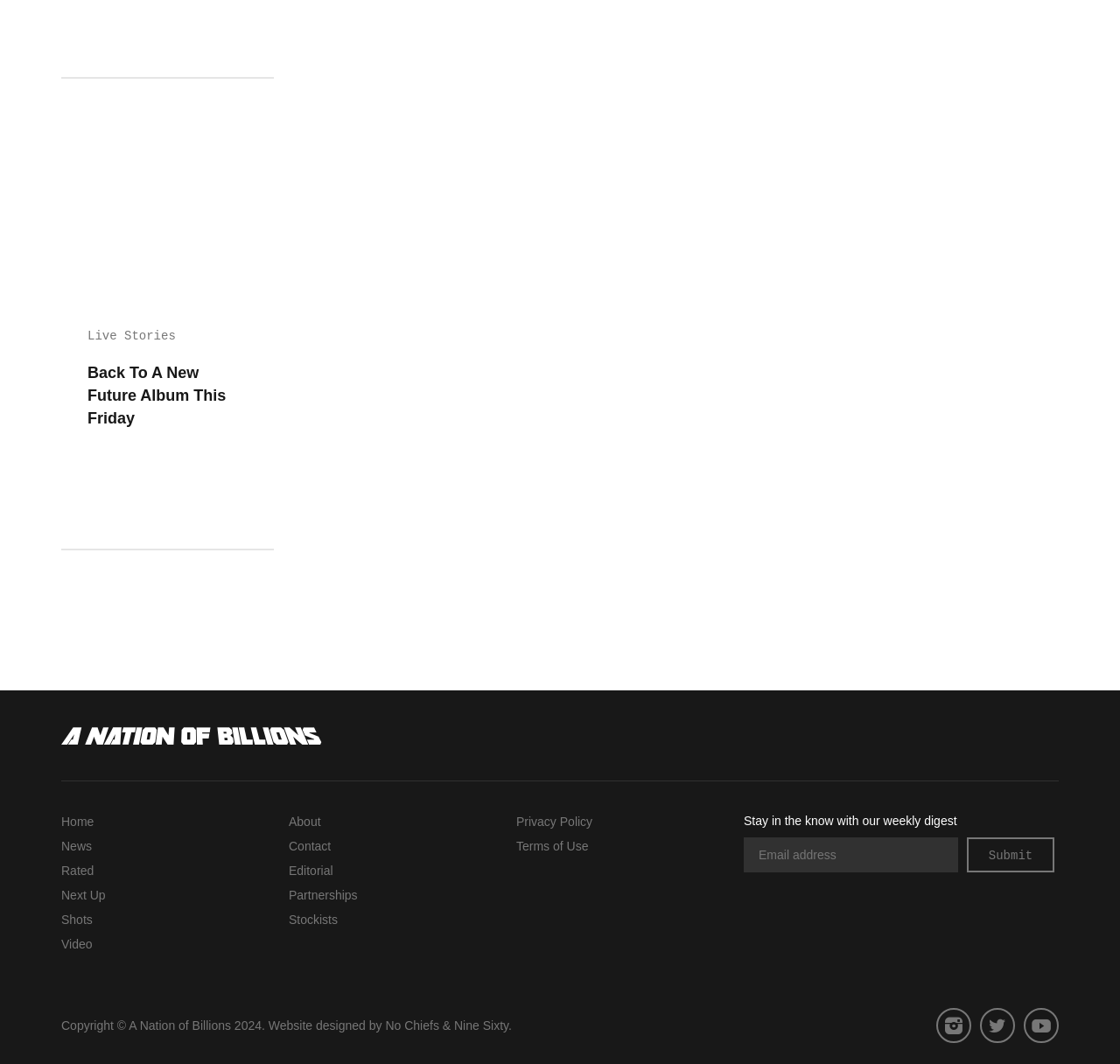Determine the bounding box coordinates of the region to click in order to accomplish the following instruction: "Check Copyright information". Provide the coordinates as four float numbers between 0 and 1, specifically [left, top, right, bottom].

[0.055, 0.957, 0.237, 0.97]